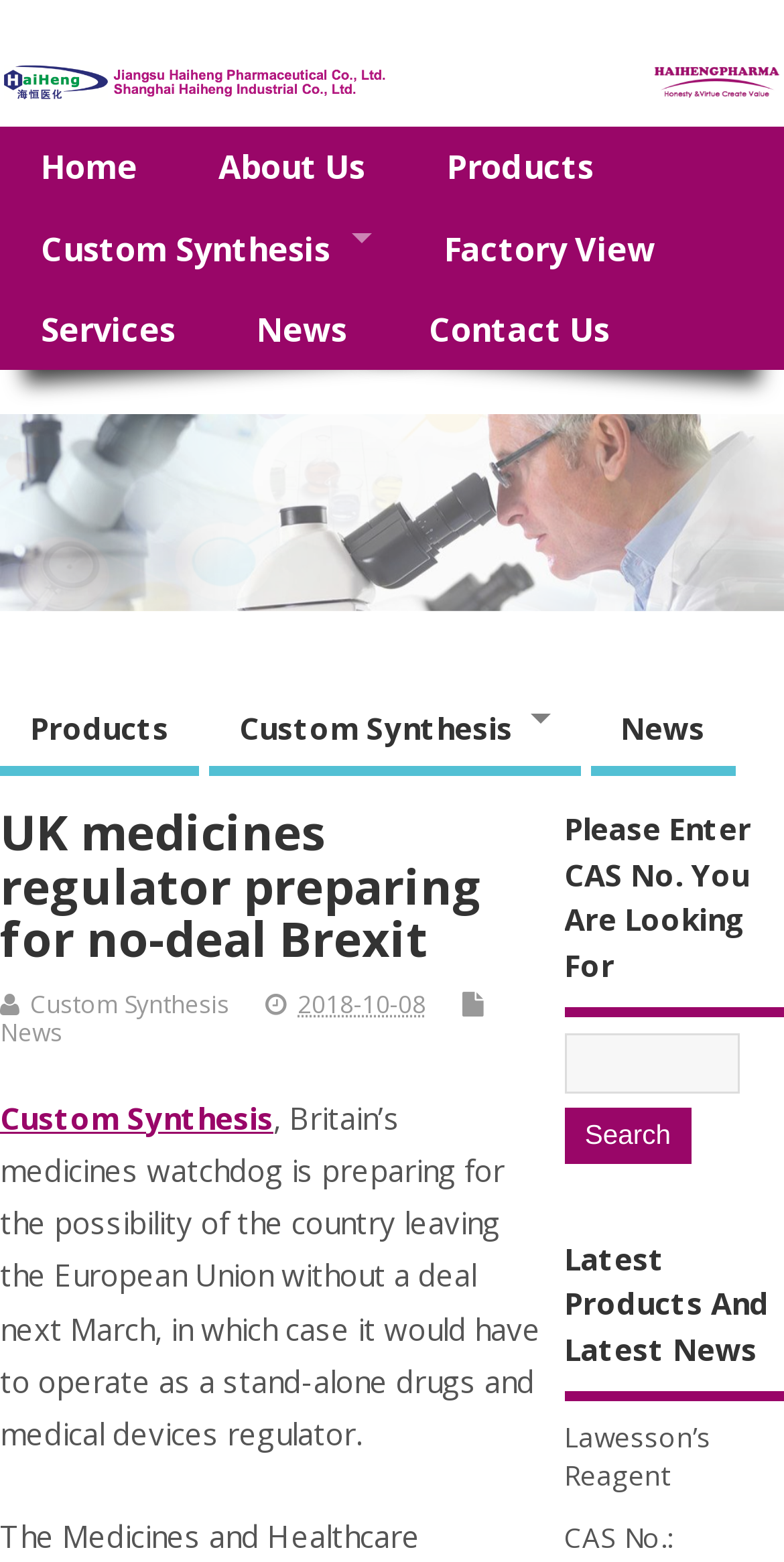Give a detailed account of the webpage's layout and content.

The webpage appears to be a news article or blog post from Jiangsu Haiheng Pharmaceutical Co.,Ltd. At the top of the page, there is a logo image of the company. Below the logo, there is a navigation menu with links to "Home", "About Us", "Products", "Custom Synthesis", "Factory View", "Services", "News", and "Contact Us".

The main content of the page is divided into two sections. On the left side, there is a list of links to "Products", "Custom Synthesis", and "News". On the right side, there is a heading that reads "UK medicines regulator preparing for no-deal Brexit". Below the heading, there is a link to "Custom Synthesis" and a brief article summary that states "Britain’s medicines watchdog is preparing for the possibility of the country leaving the European Union without a deal next March, in which case it would have to operate as a stand-alone drugs and medical devices regulator."

Above the article summary, there is a link to "News" and a timestamp "2018-10-08T16:03:05+08:00". There are also two more links to "Custom Synthesis" and "News" scattered throughout the page.

On the right side of the page, there is a complementary section with a heading that reads "Please Enter CAS No. You Are Looking For". Below the heading, there is a search box with a textbox and a "Search" button. Further down, there is another heading that reads "Latest Products And Latest News" and a link to "Lawesson’s Reagent".

At the bottom of the page, there are navigation links to move to the previous or next page, represented by "<" and ">" symbols.